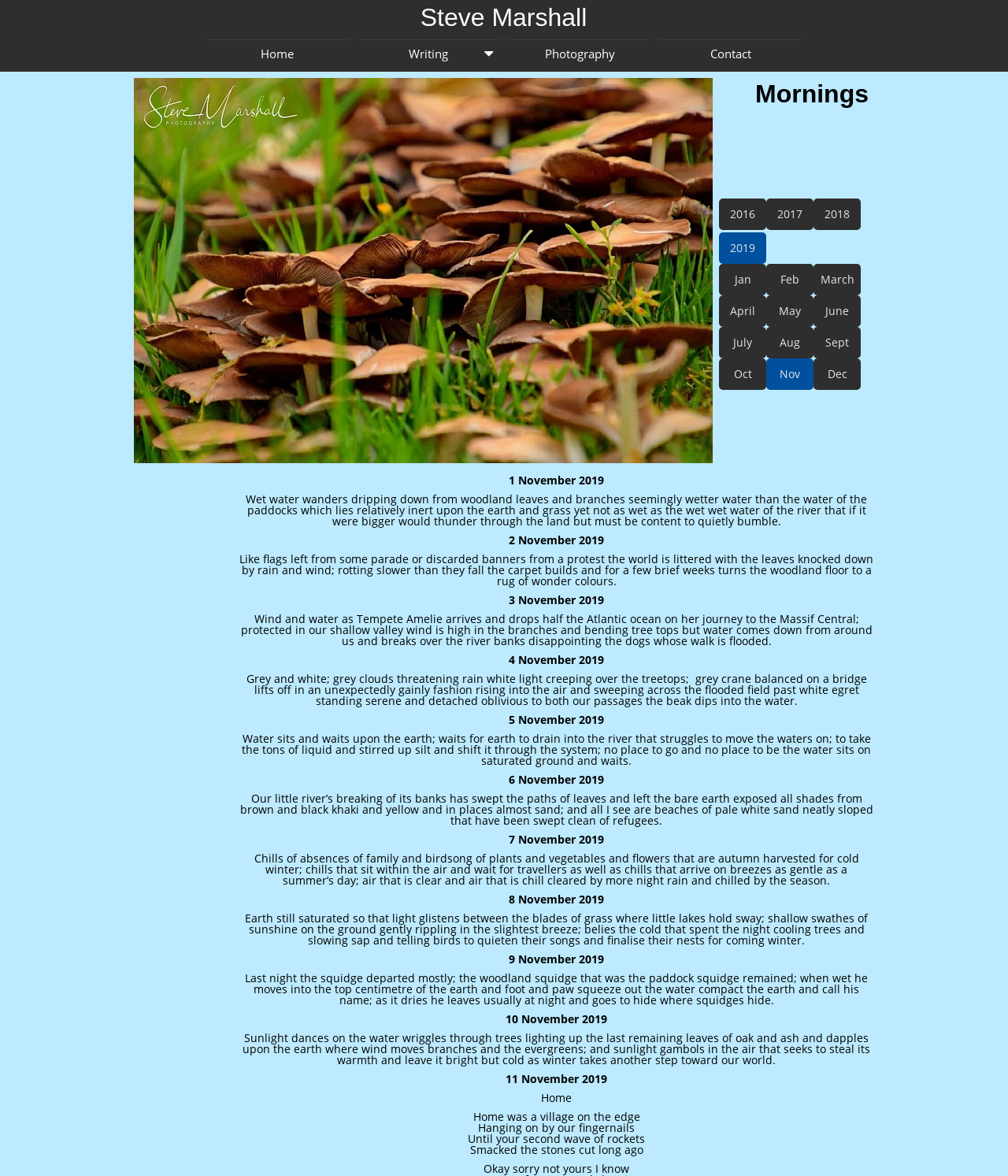Locate the bounding box coordinates of the region to be clicked to comply with the following instruction: "Click Leave a Comment". The coordinates must be four float numbers between 0 and 1, in the form [left, top, right, bottom].

None